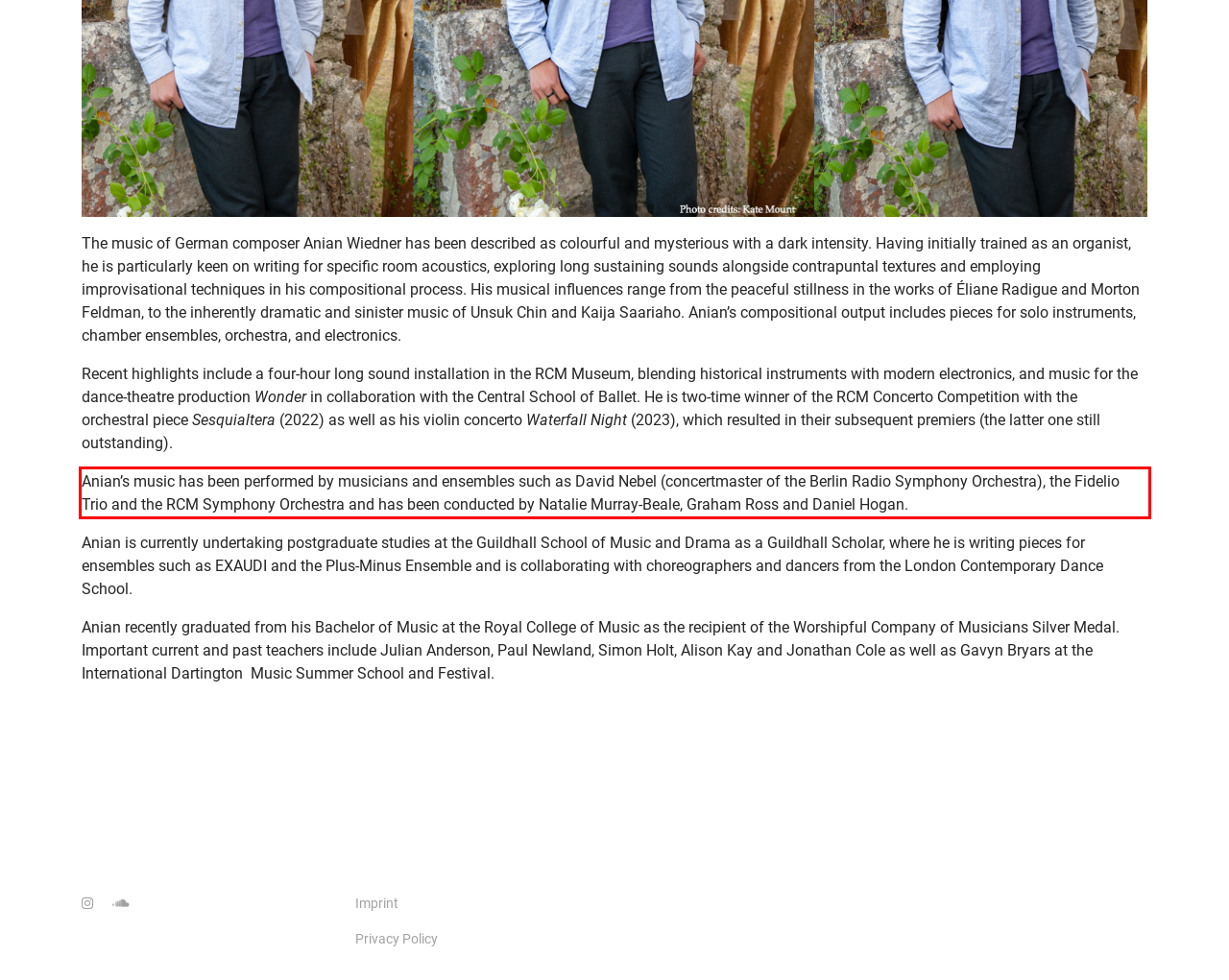Given the screenshot of a webpage, identify the red rectangle bounding box and recognize the text content inside it, generating the extracted text.

Anian’s music has been performed by musicians and ensembles such as David Nebel (concertmaster of the Berlin Radio Symphony Orchestra), the Fidelio Trio and the RCM Symphony Orchestra and has been conducted by Natalie Murray-Beale, Graham Ross and Daniel Hogan.